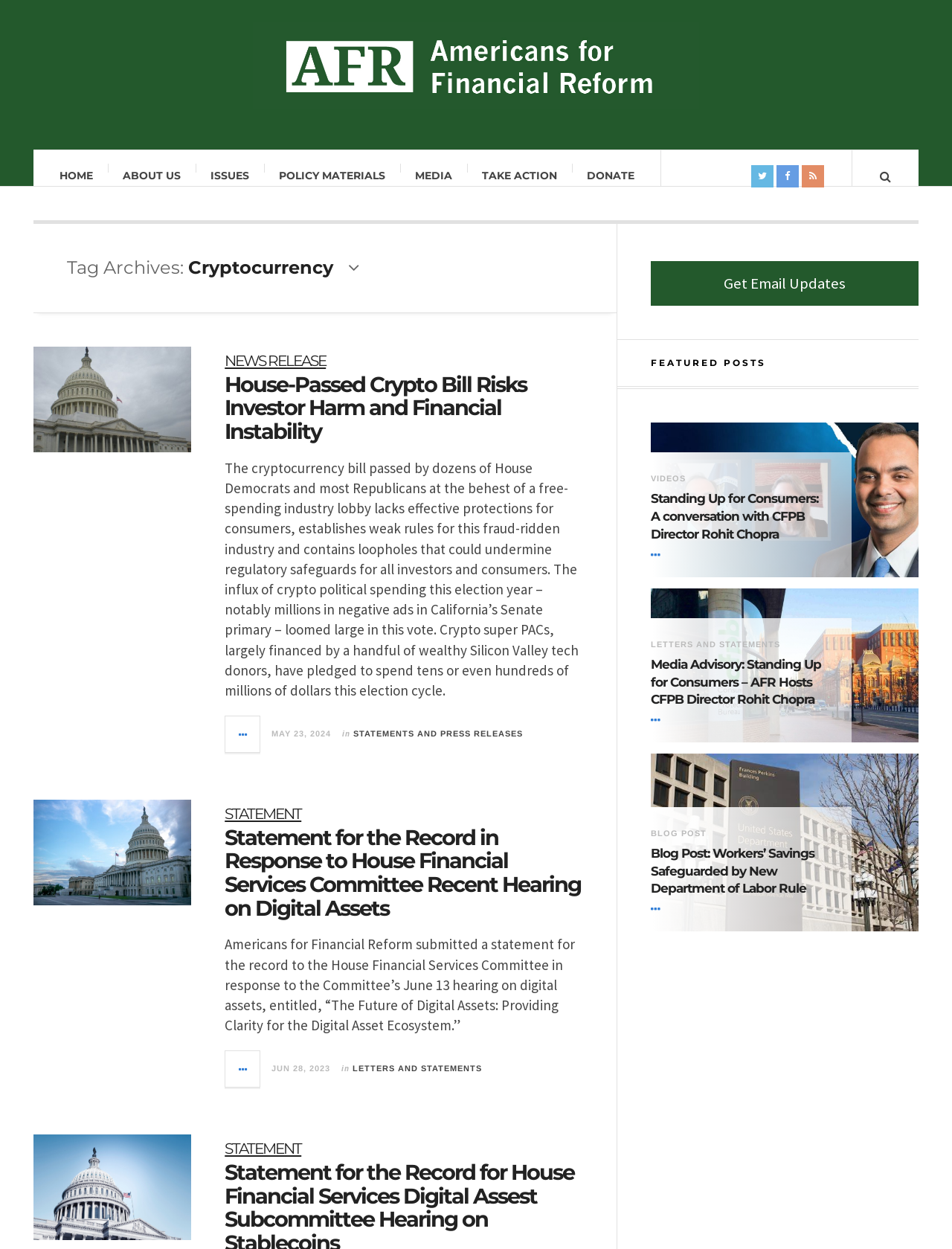Bounding box coordinates should be in the format (top-left x, top-left y, bottom-right x, bottom-right y) and all values should be floating point numbers between 0 and 1. Determine the bounding box coordinate for the UI element described as: About Air Pure

None